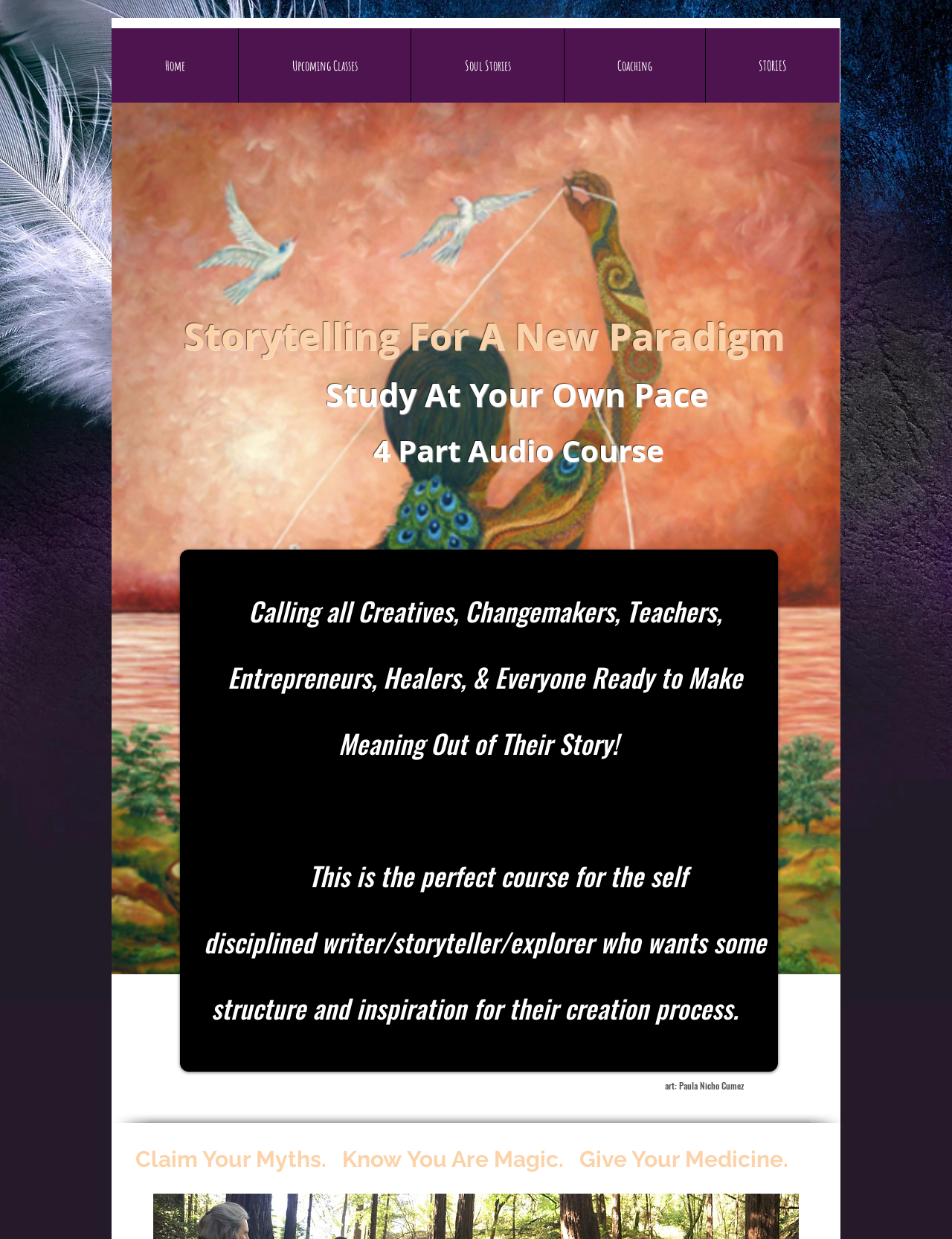Please find the bounding box coordinates in the format (top-left x, top-left y, bottom-right x, bottom-right y) for the given element description. Ensure the coordinates are floating point numbers between 0 and 1. Description: Soul Stories

[0.431, 0.023, 0.592, 0.083]